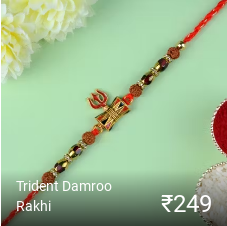Provide a short answer using a single word or phrase for the following question: 
What is the central motif of the rakhi?

Trident (trishul)